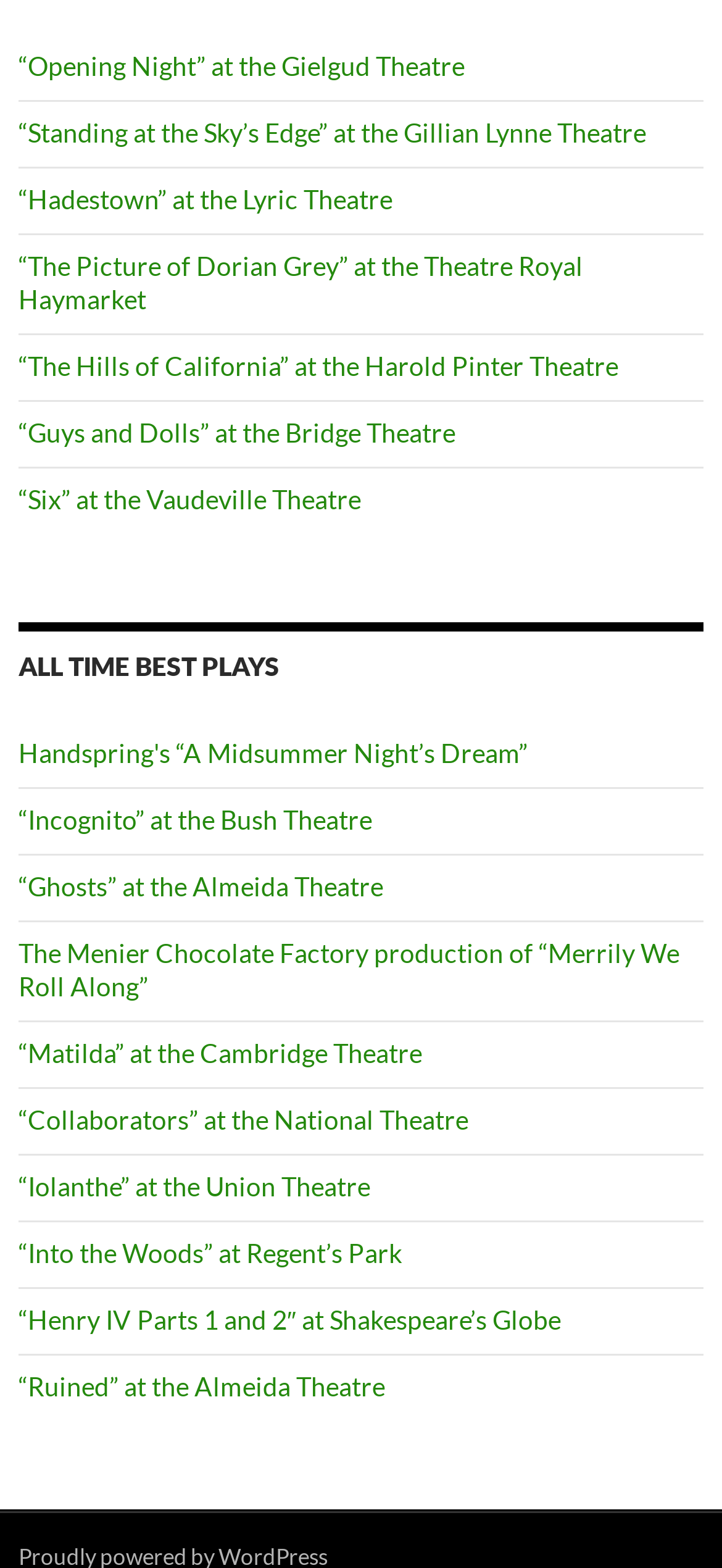Can you specify the bounding box coordinates of the area that needs to be clicked to fulfill the following instruction: "View 'Opening Night' at the Gielgud Theatre"?

[0.026, 0.032, 0.644, 0.052]